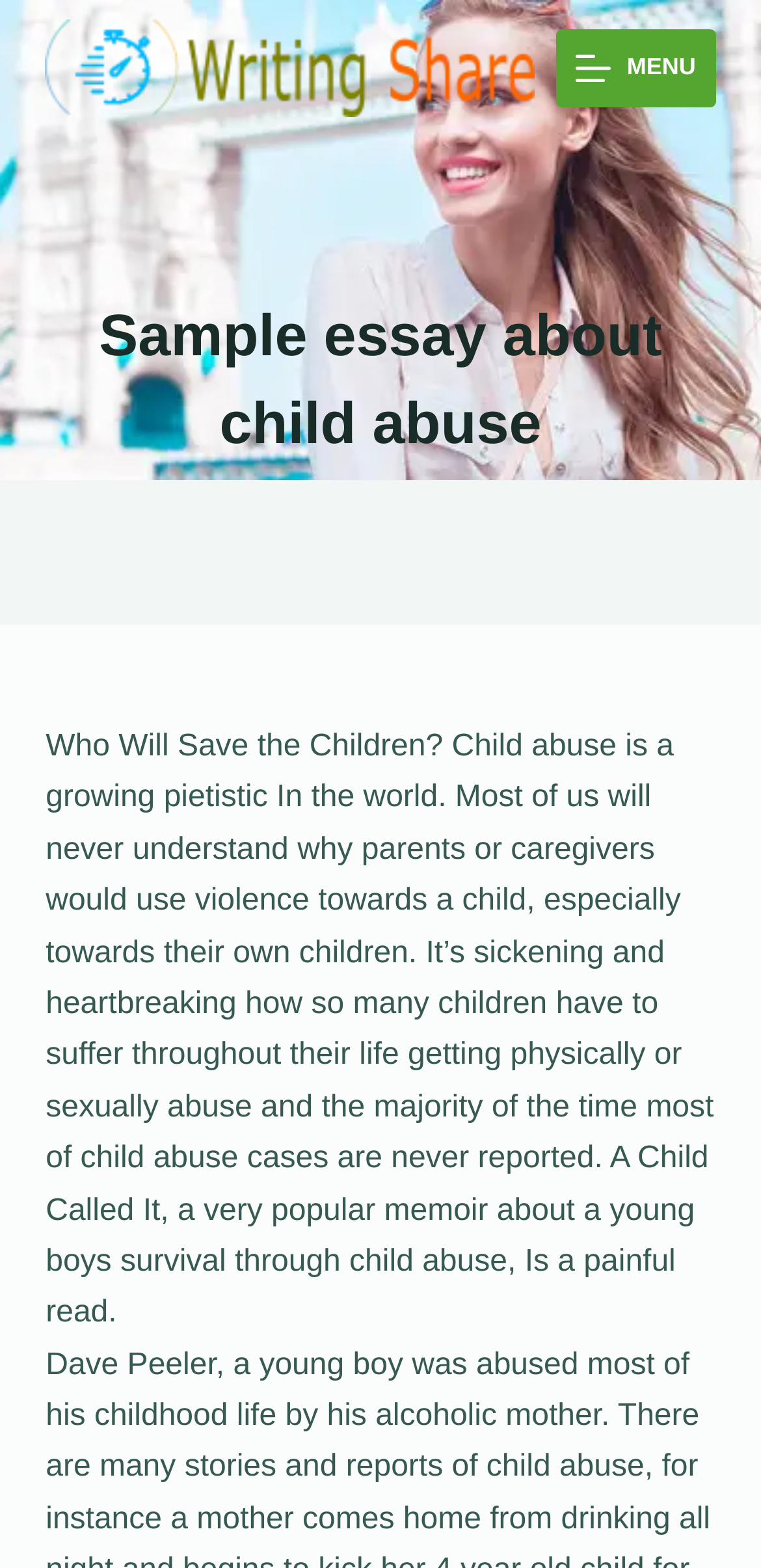Please reply to the following question using a single word or phrase: 
What is the name of the memoir mentioned in the text?

A Child Called It